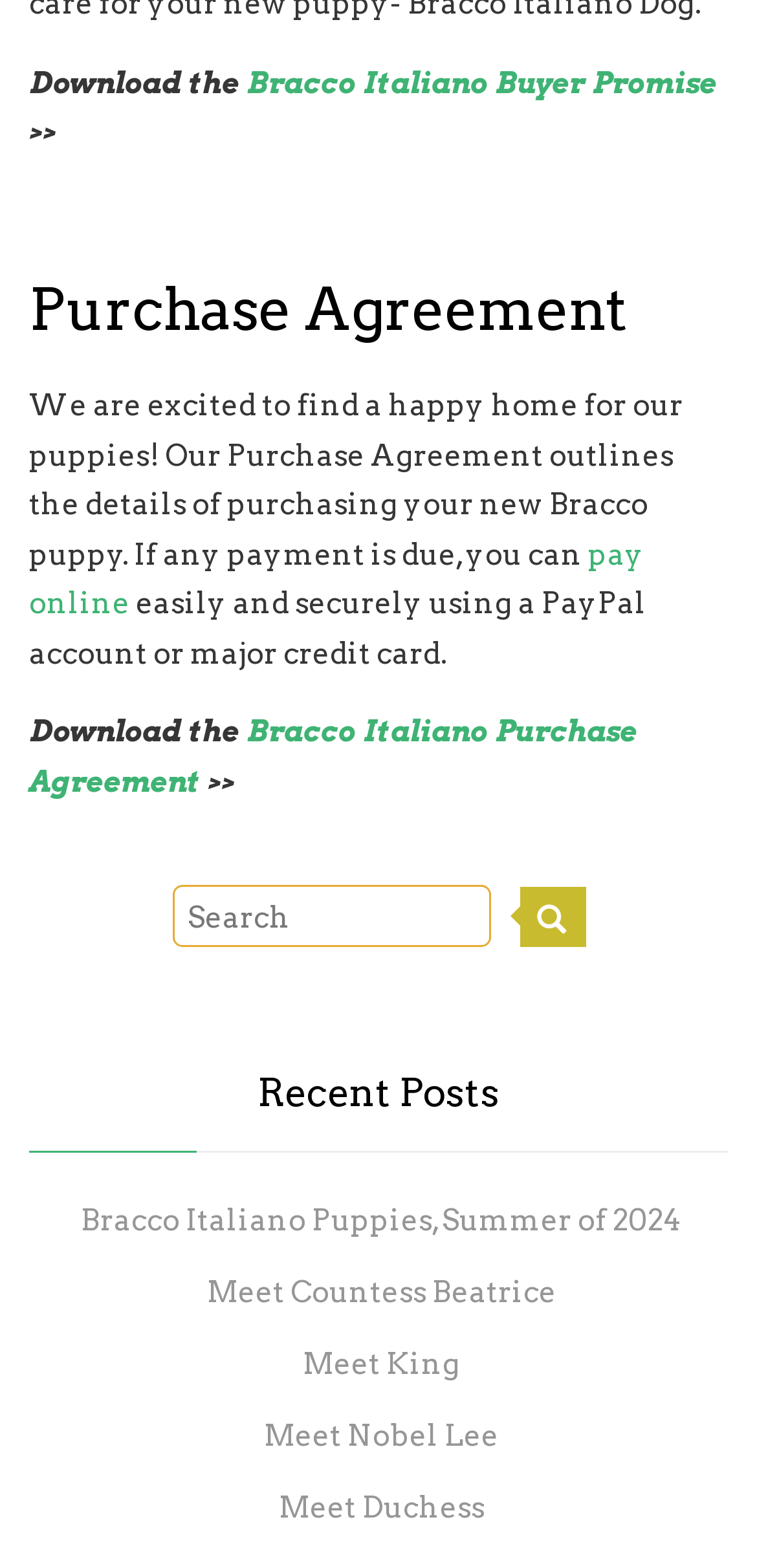Identify the bounding box coordinates of the region that should be clicked to execute the following instruction: "pay online".

[0.038, 0.342, 0.851, 0.396]